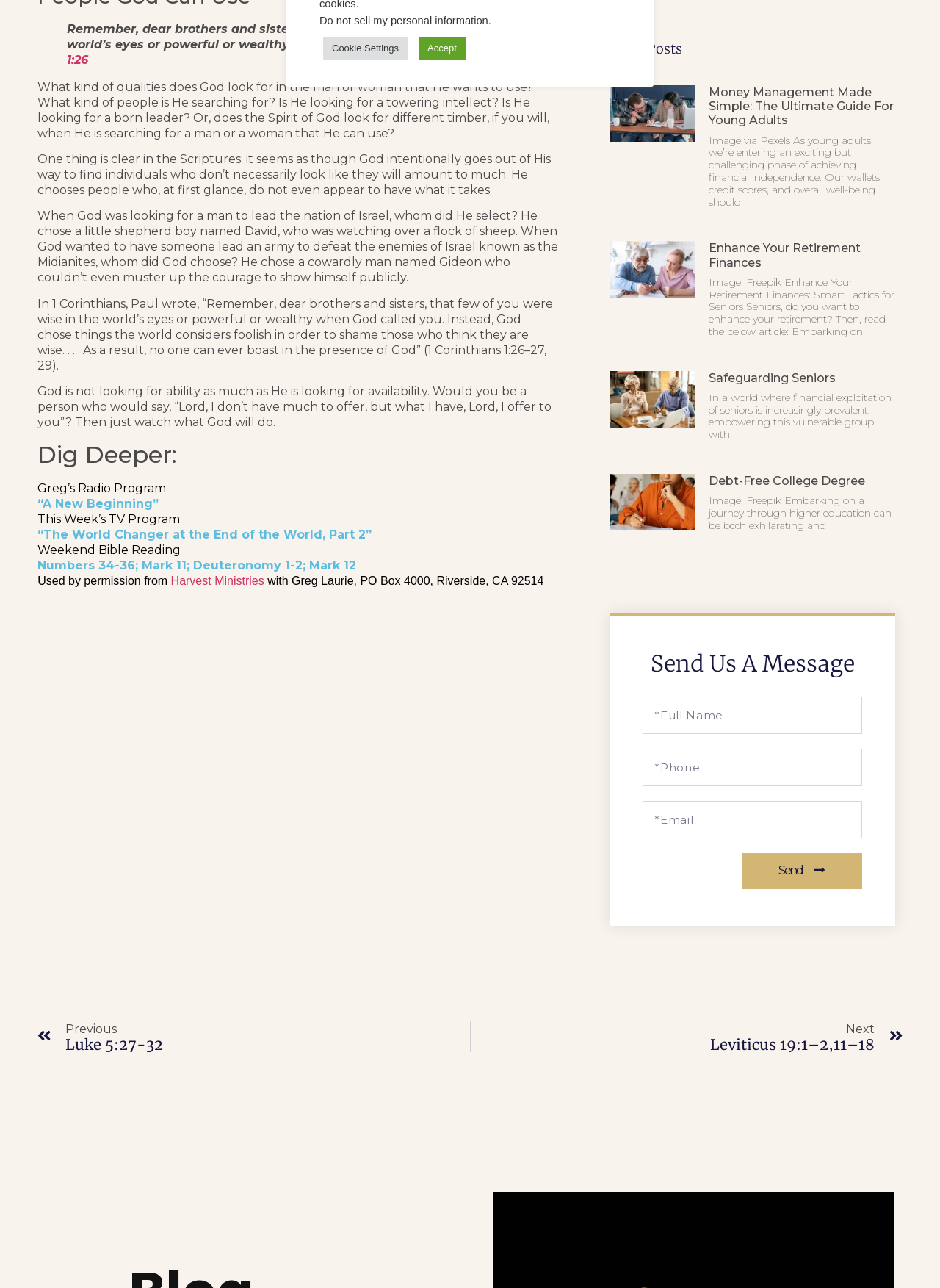For the following element description, predict the bounding box coordinates in the format (top-left x, top-left y, bottom-right x, bottom-right y). All values should be floating point numbers between 0 and 1. Description: parent_node: Enhance Your Retirement Finances

[0.649, 0.187, 0.74, 0.268]